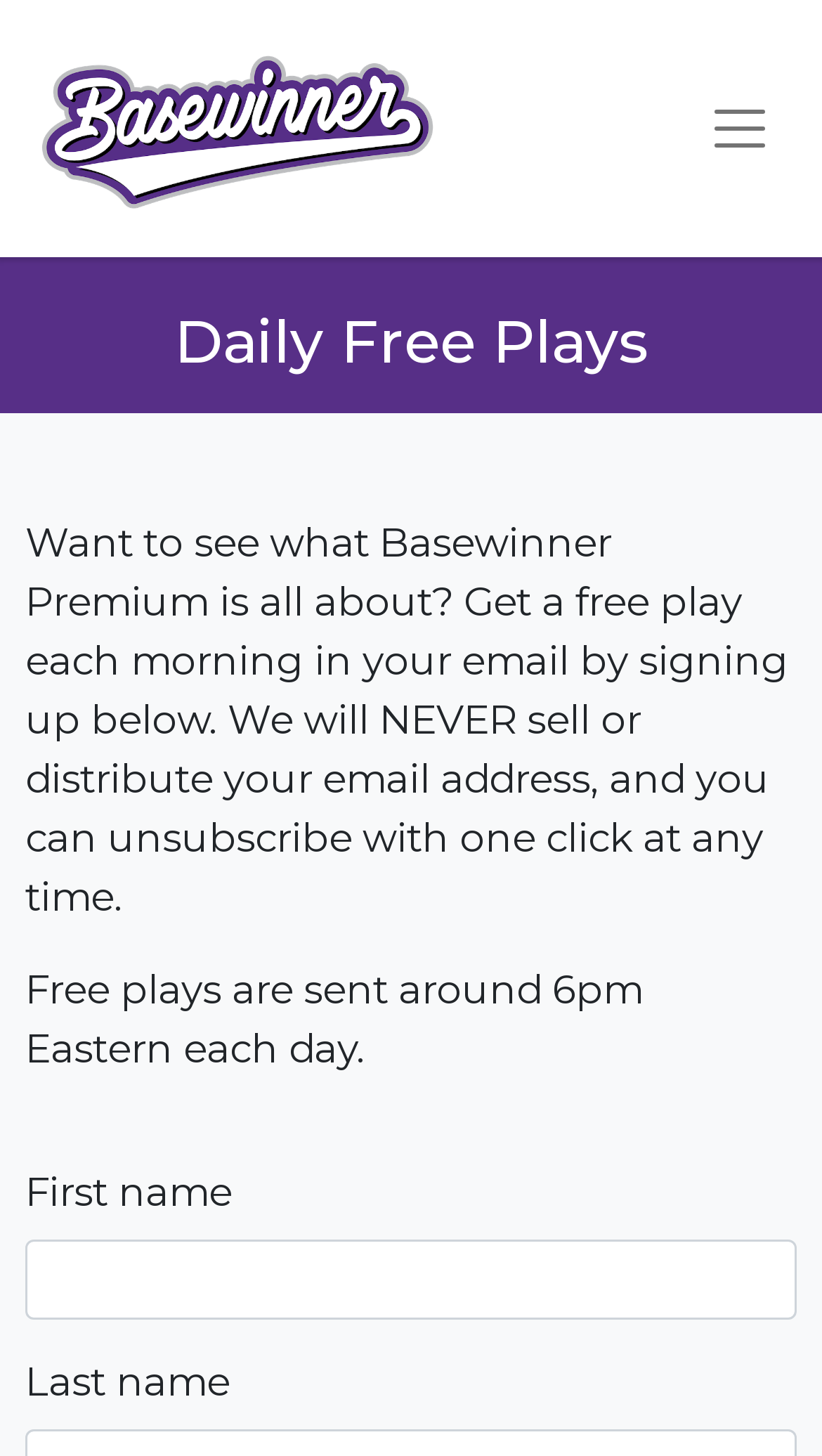Is email address shared with others?
Analyze the image and deliver a detailed answer to the question.

According to the webpage, Basewinner will NEVER sell or distribute the user's email address, ensuring that the email address is kept private and not shared with others.